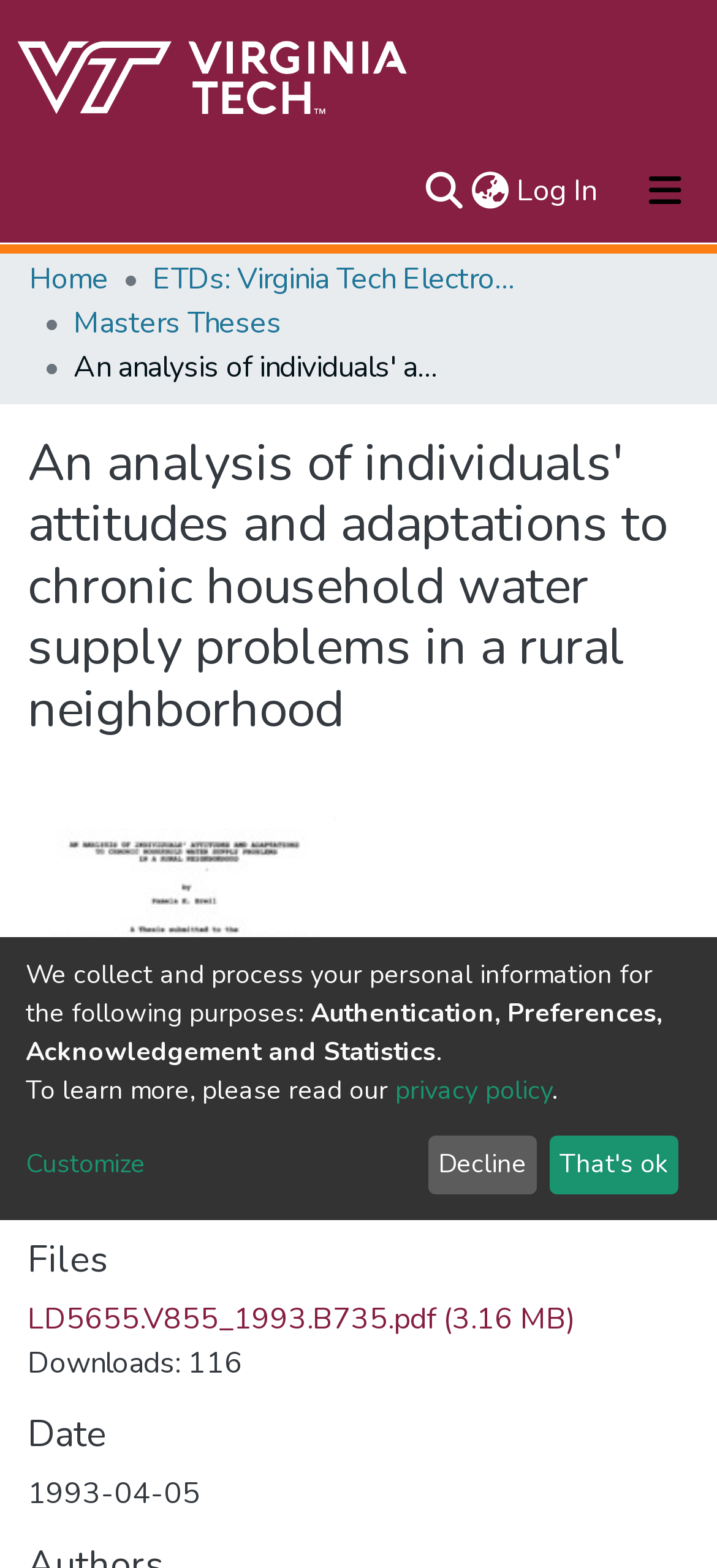Locate and extract the text of the main heading on the webpage.

An analysis of individuals' attitudes and adaptations to chronic household water supply problems in a rural neighborhood